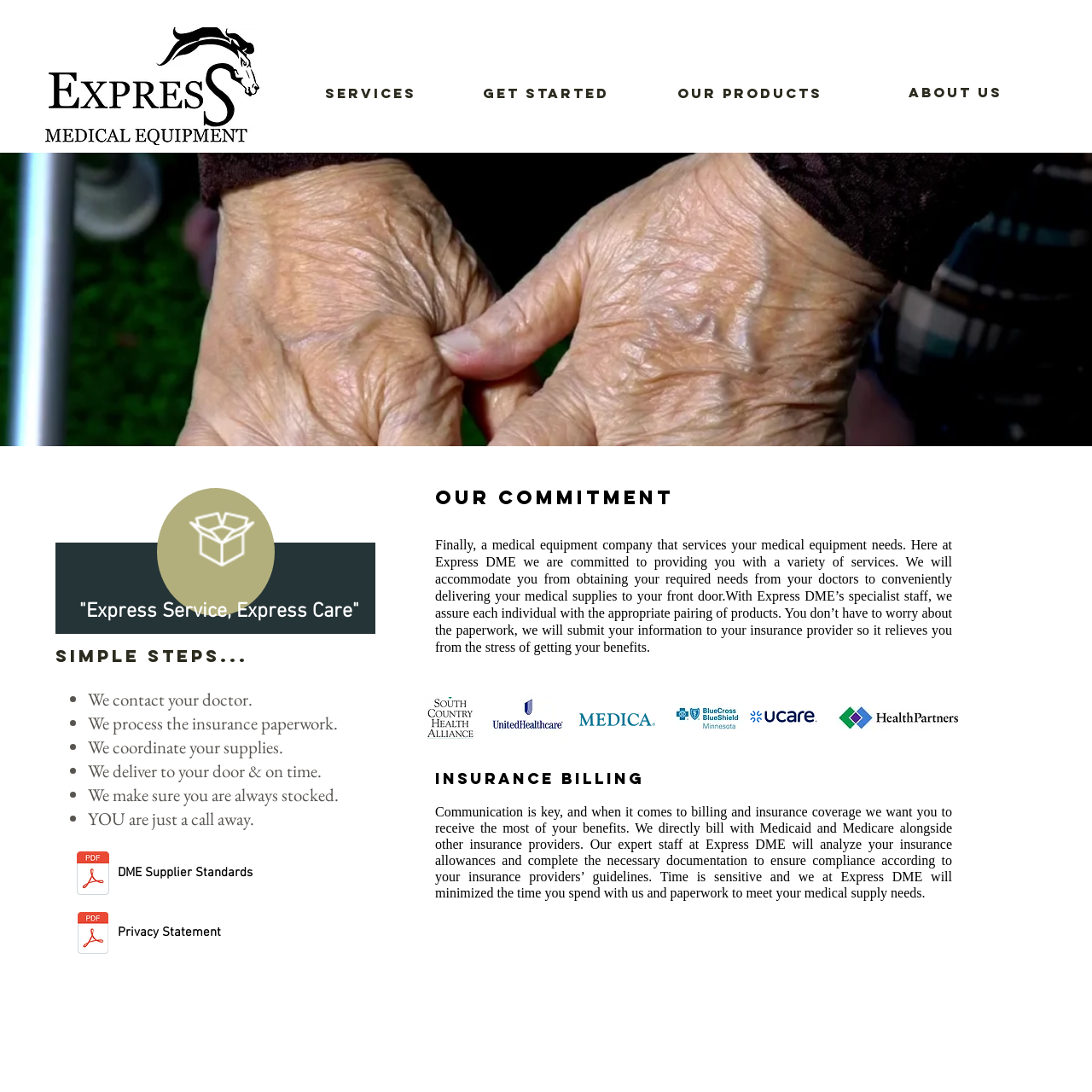Provide a short answer using a single word or phrase for the following question: 
What services does the company provide?

Medical equipment services